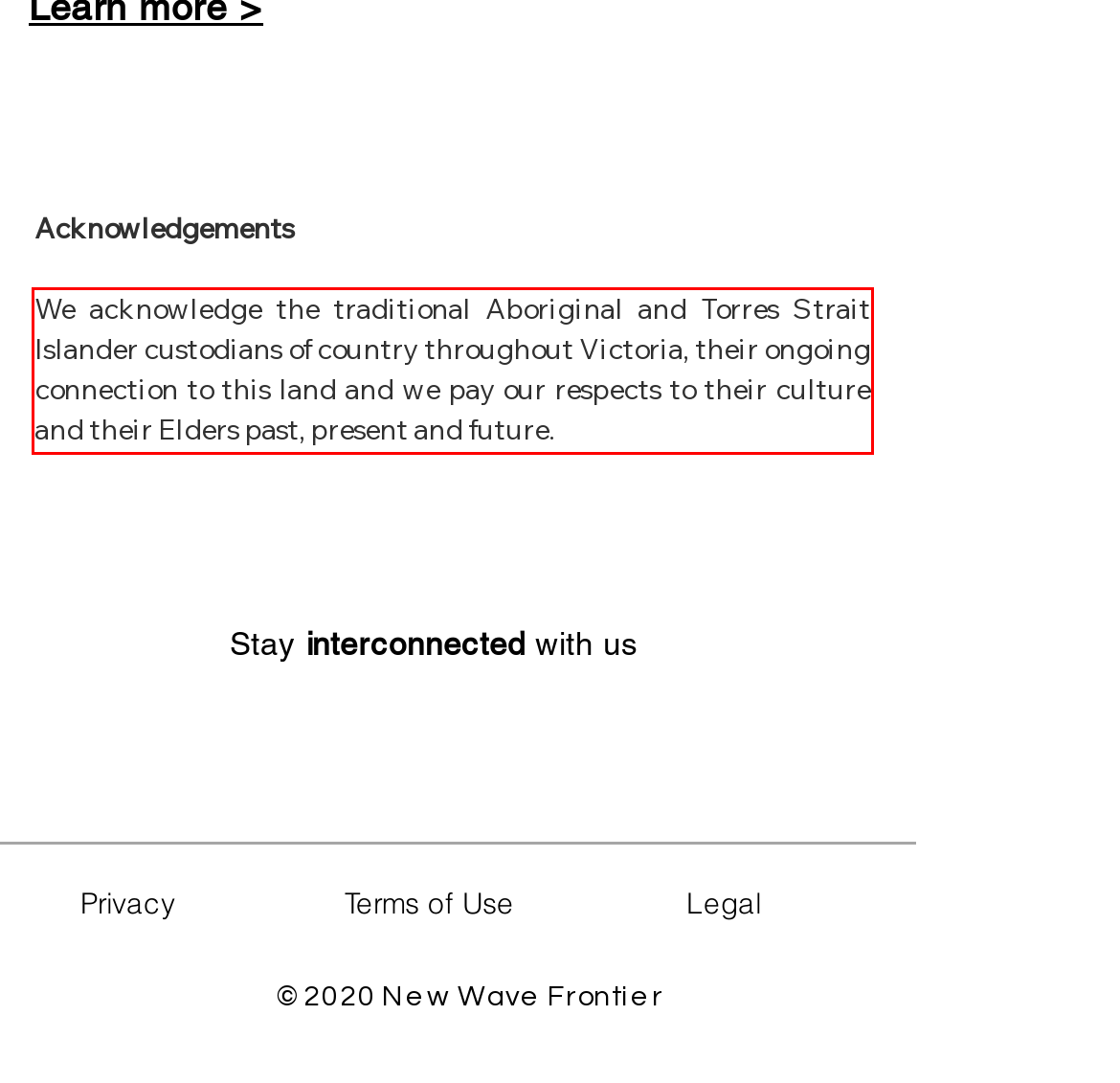Perform OCR on the text inside the red-bordered box in the provided screenshot and output the content.

We acknowledge the traditional Aboriginal and Torres Strait Islander custodians of country throughout Victoria, their ongoing connection to this land and we pay our respects to their culture and their Elders past, present and future.